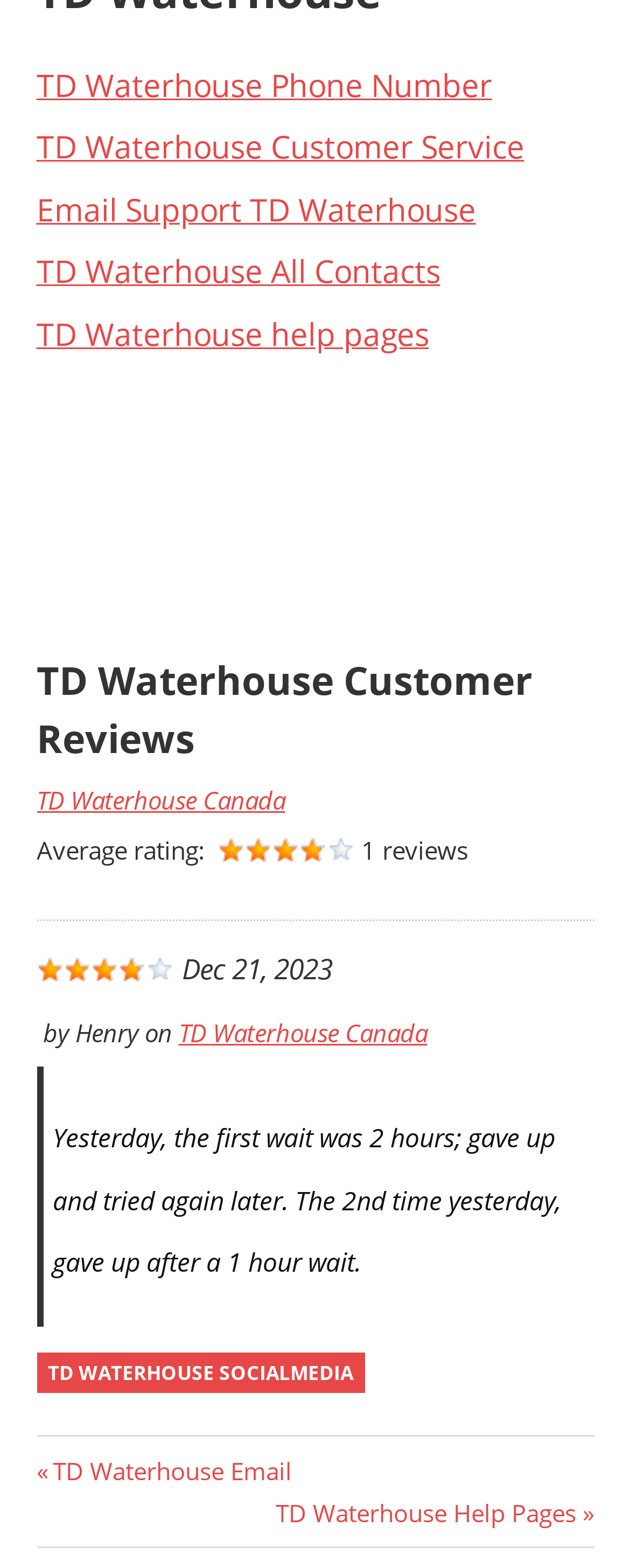Specify the bounding box coordinates for the region that must be clicked to perform the given instruction: "Go to TD Waterhouse Help Pages".

[0.058, 0.198, 0.681, 0.226]